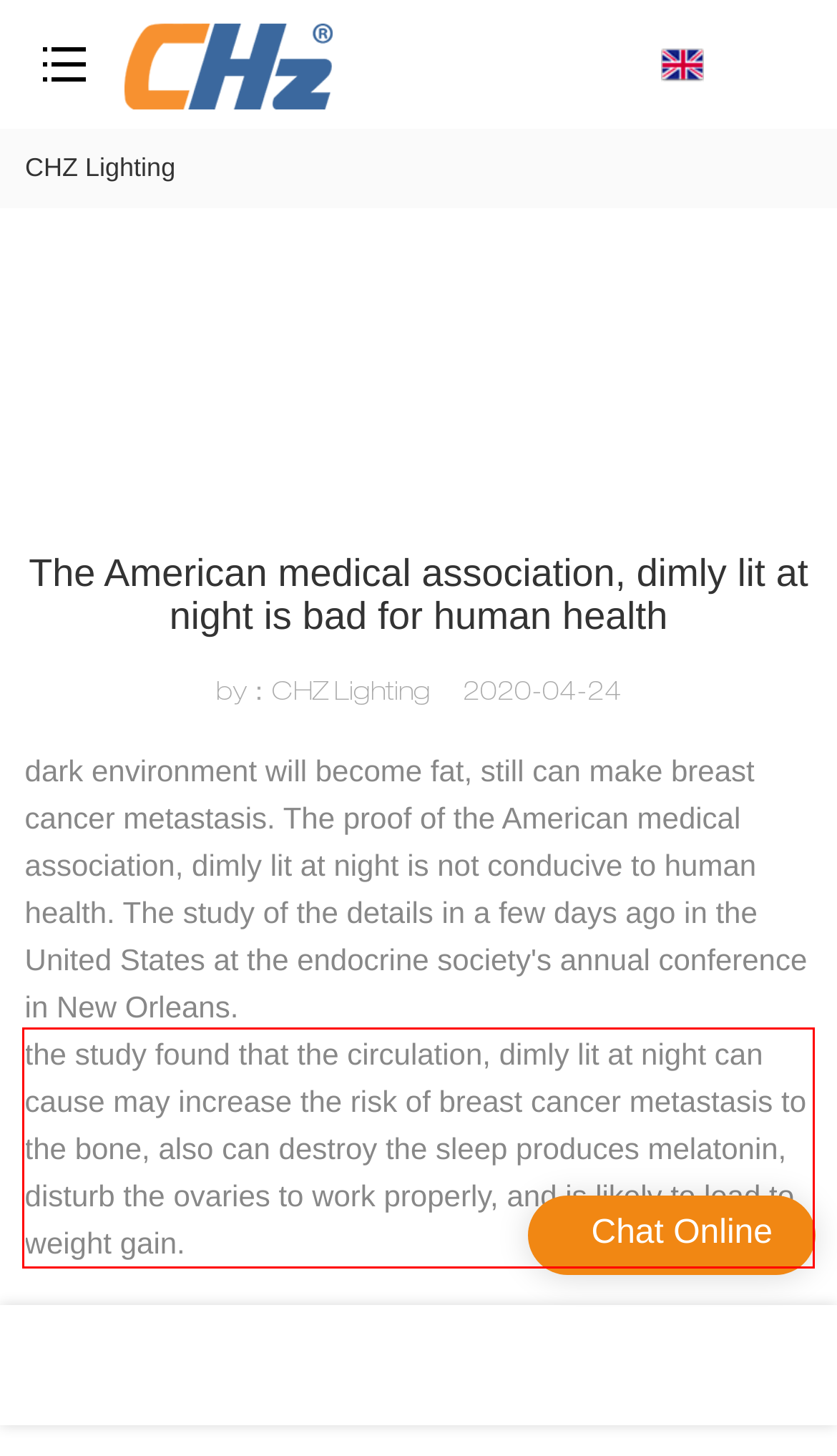Please take the screenshot of the webpage, find the red bounding box, and generate the text content that is within this red bounding box.

the study found that the circulation, dimly lit at night can cause may increase the risk of breast cancer metastasis to the bone, also can destroy the sleep produces melatonin, disturb the ovaries to work properly, and is likely to lead to weight gain.